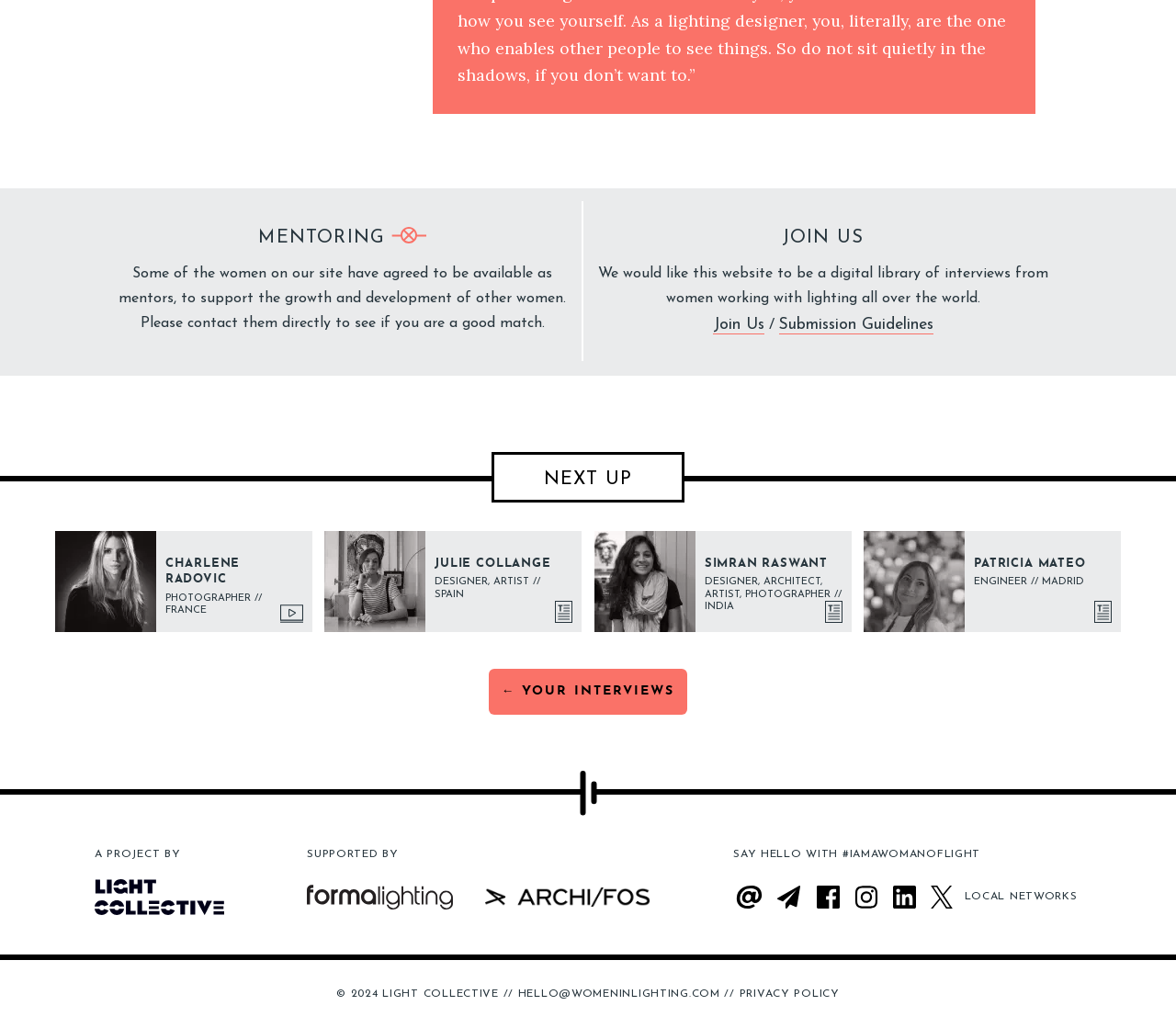Based on the element description: "parent_node: A PROJECT BY", identify the bounding box coordinates for this UI element. The coordinates must be four float numbers between 0 and 1, listed as [left, top, right, bottom].

[0.08, 0.851, 0.191, 0.893]